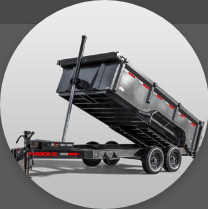Offer a detailed explanation of the image and its components.

The image features a robust dump trailer, designed for heavy-duty hauling and waste disposal. It is shown in a dynamic position, likely in the process of unloading, as the back section is tilted upward. The trailer is equipped with sturdy wheels and a durable frame, reflecting its capability to manage significant loads. The overall design includes a sleek black finish with red detailing, indicating a modern and professional appearance. This type of equipment is typically used for transporting debris, construction materials, and other heavy items, making it an essential asset for rental services focused on operational efficiency and reliability. The setting suggests it's suitable for various rental durations, including options for 24-hour, 48-hour, 72-hour, and week-long rentals, catering to diverse customer needs.